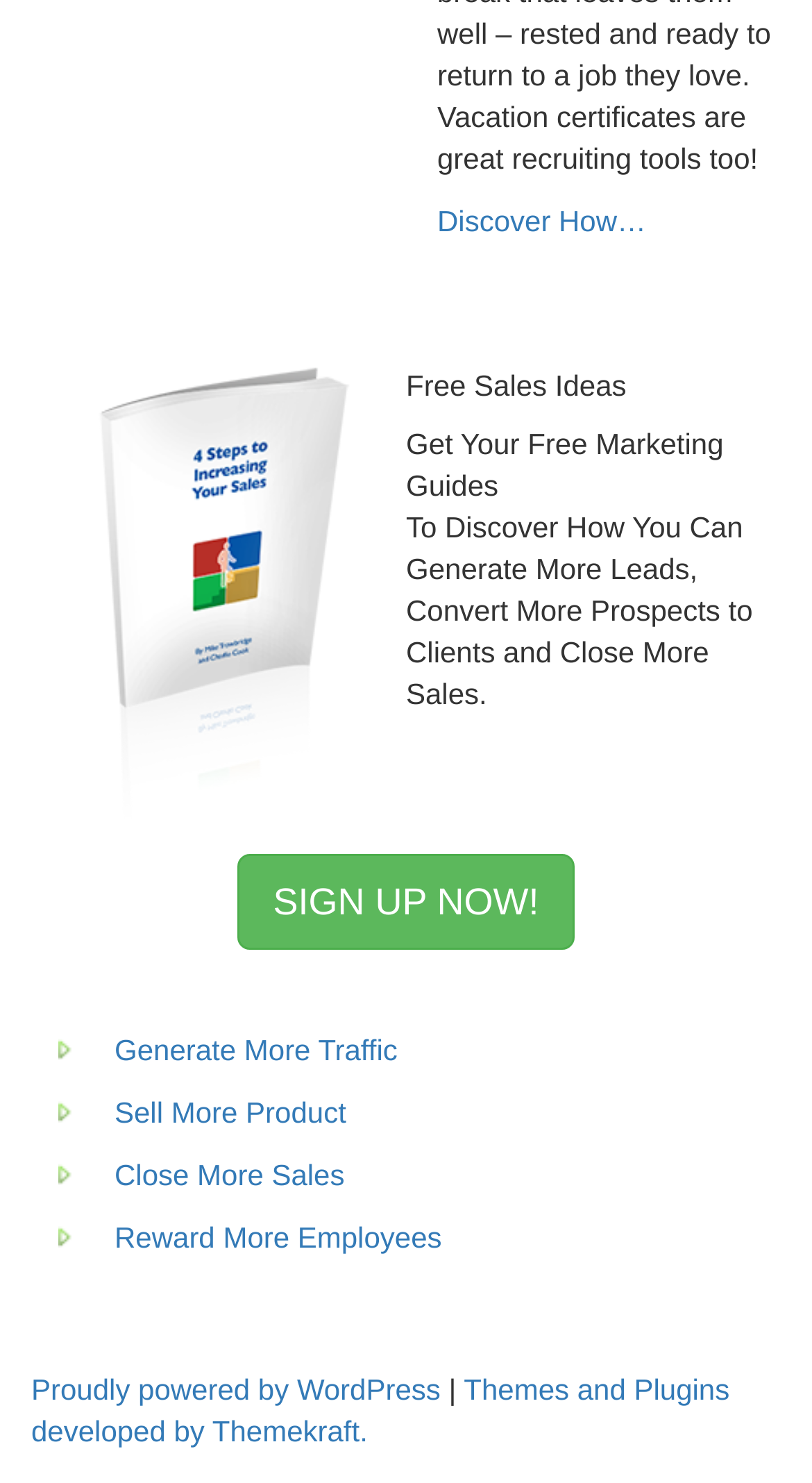From the given element description: "Discover How…", find the bounding box for the UI element. Provide the coordinates as four float numbers between 0 and 1, in the order [left, top, right, bottom].

[0.538, 0.137, 0.796, 0.16]